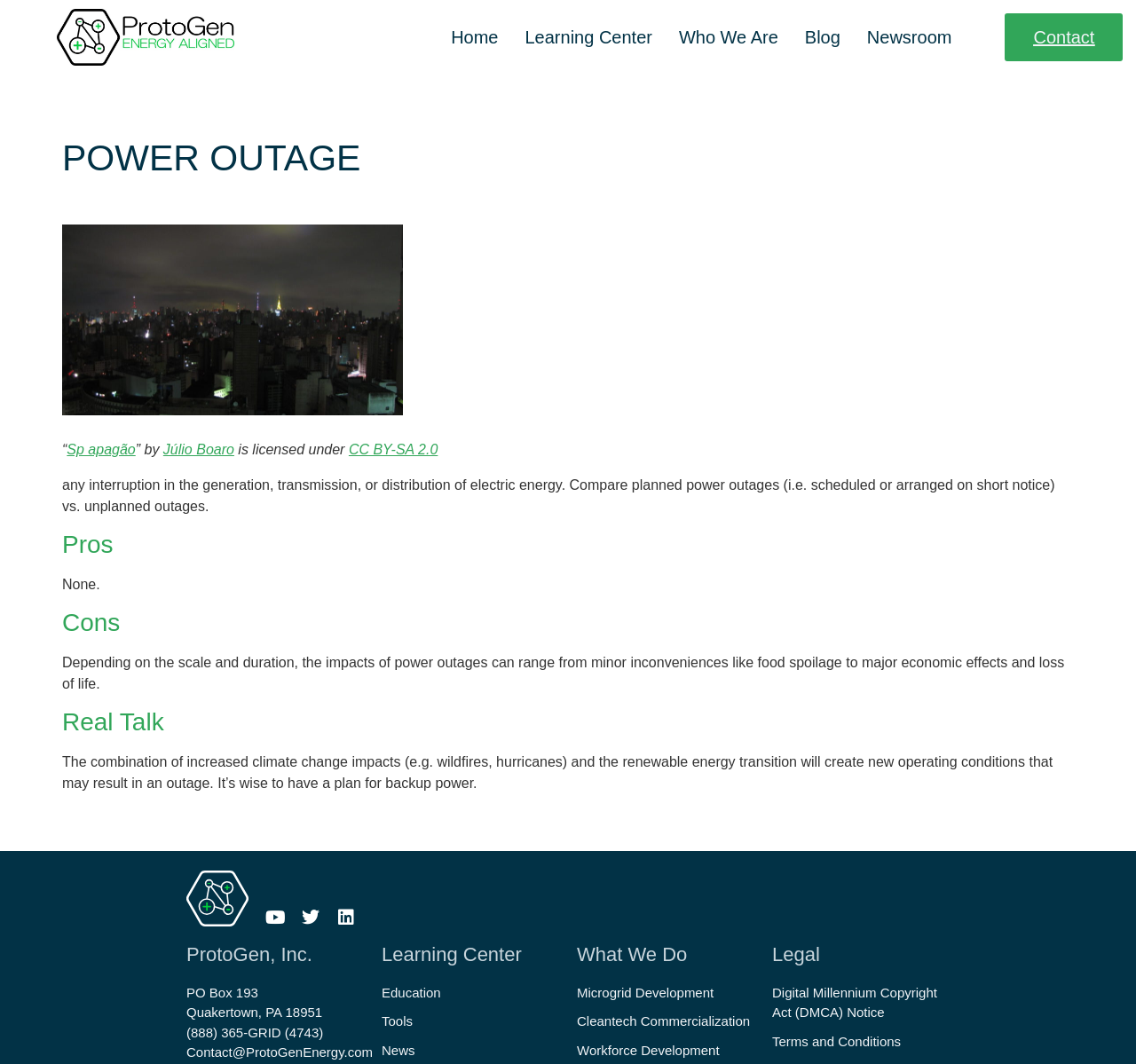What is the impact of power outages on the economy and human life?
Make sure to answer the question with a detailed and comprehensive explanation.

According to the webpage, the impacts of power outages can range from minor inconveniences, such as food spoilage, to major economic effects and loss of life, depending on the scale and duration of the outage.